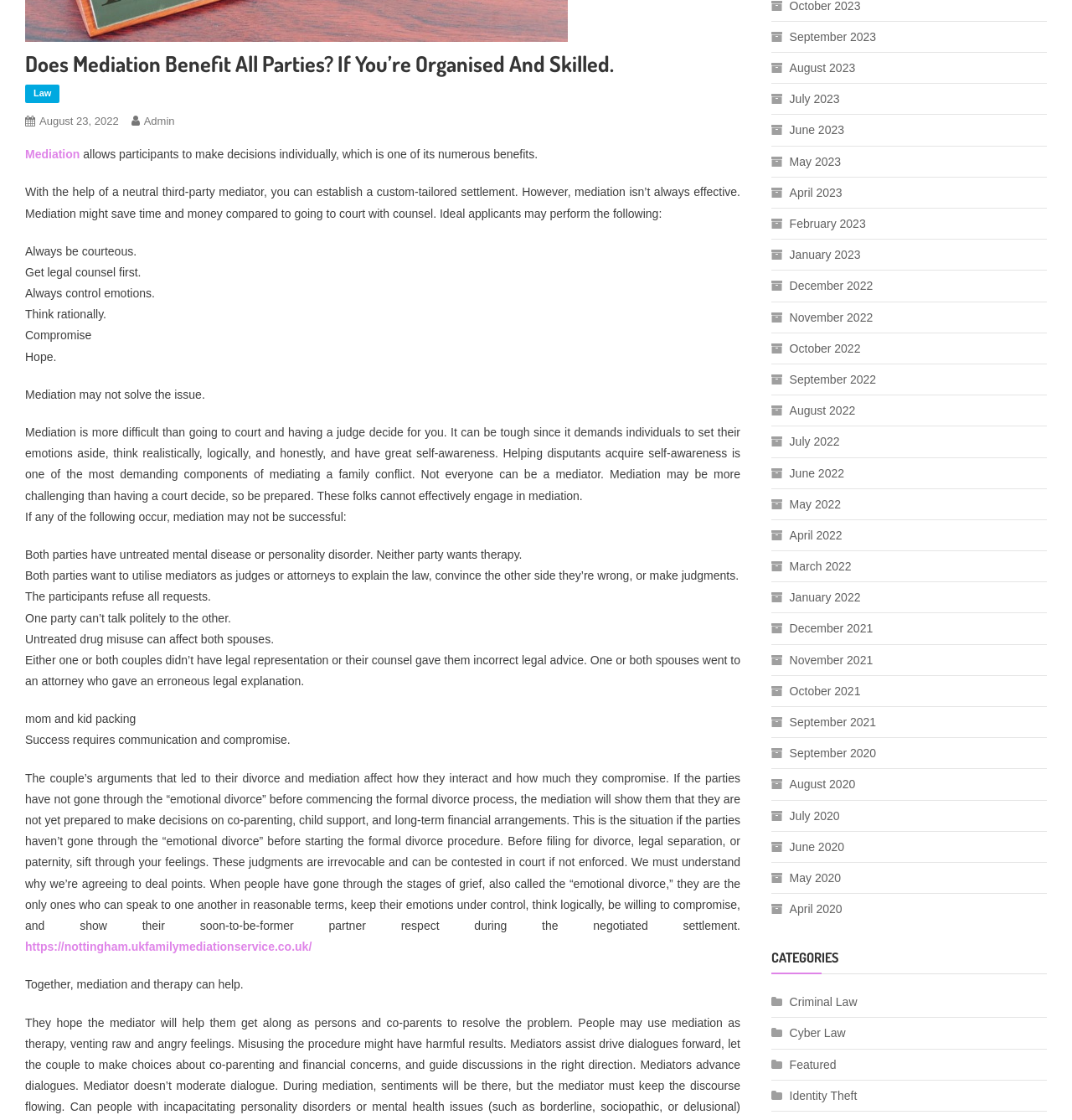Predict the bounding box of the UI element based on this description: "August 23, 2022".

[0.037, 0.102, 0.111, 0.114]